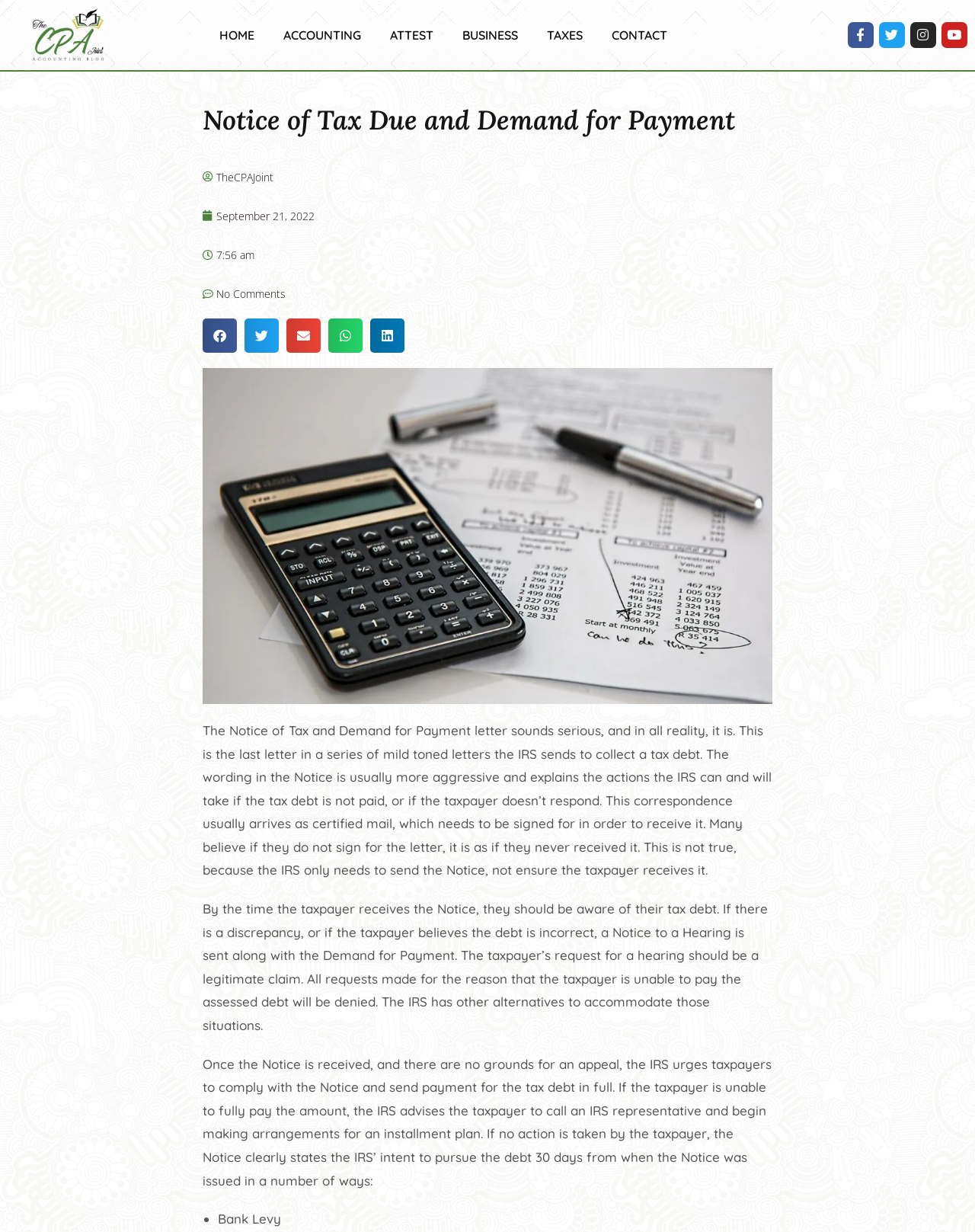What is the purpose of the Notice of Tax Due and Demand for Payment letter?
Please give a detailed and thorough answer to the question, covering all relevant points.

The Notice of Tax Due and Demand for Payment letter is the last letter in a series of mild-toned letters the IRS sends to collect a tax debt. The wording in the Notice is usually more aggressive and explains the actions the IRS can and will take if the tax debt is not paid, or if the taxpayer doesn’t respond.